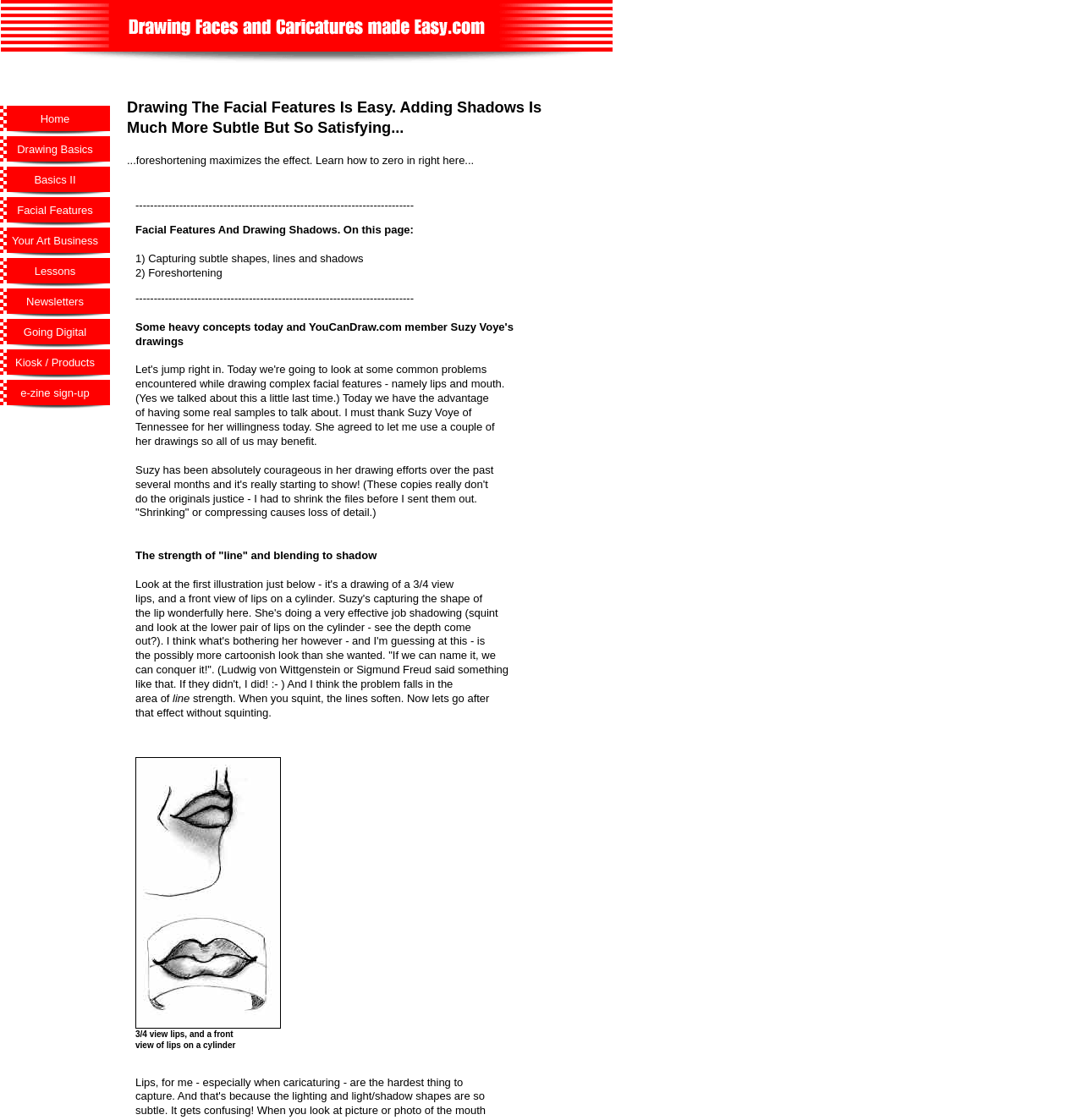Could you determine the bounding box coordinates of the clickable element to complete the instruction: "Click the 'Home' link"? Provide the coordinates as four float numbers between 0 and 1, i.e., [left, top, right, bottom].

[0.0, 0.094, 0.102, 0.122]